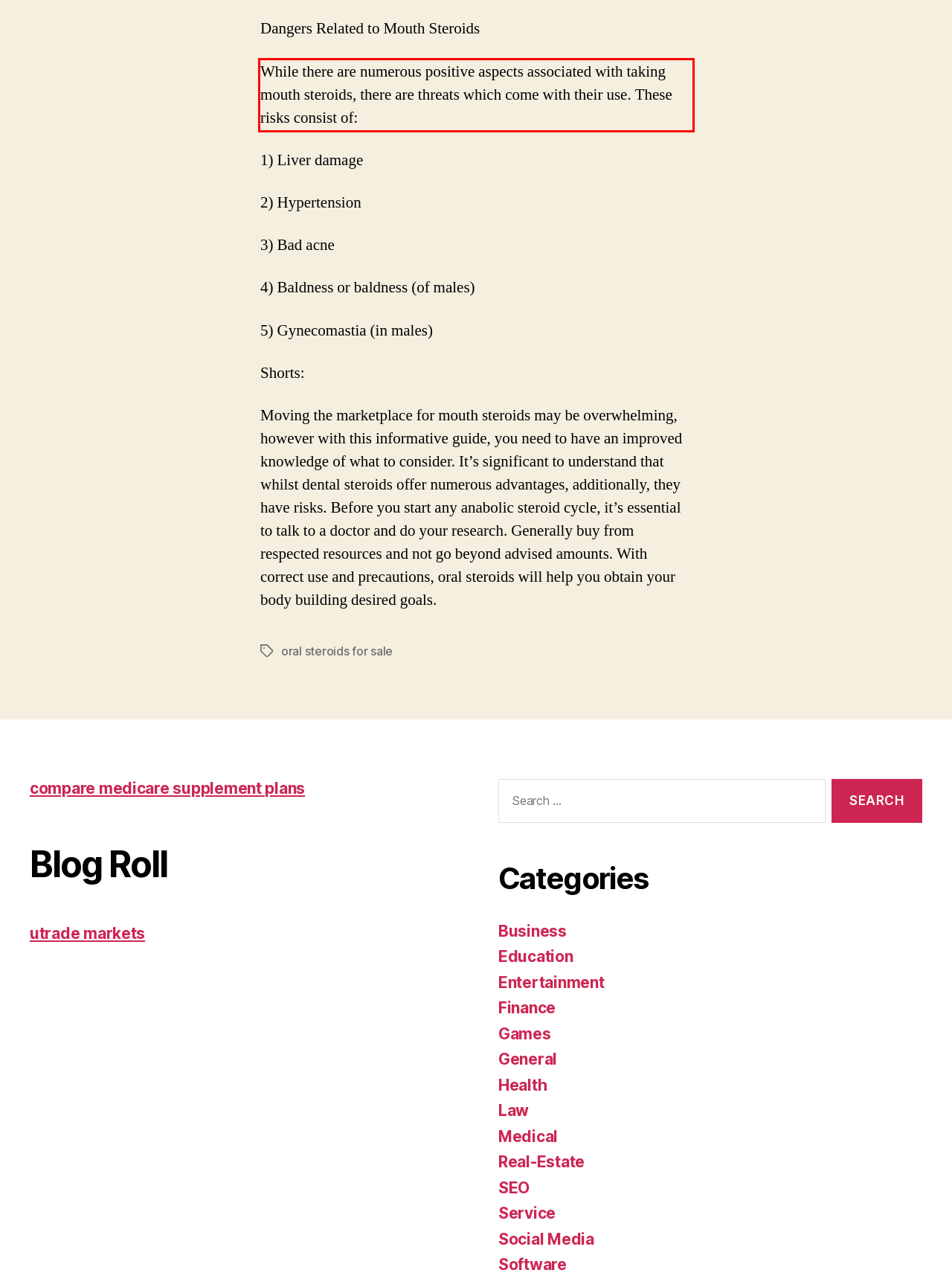Review the screenshot of the webpage and recognize the text inside the red rectangle bounding box. Provide the extracted text content.

While there are numerous positive aspects associated with taking mouth steroids, there are threats which come with their use. These risks consist of: